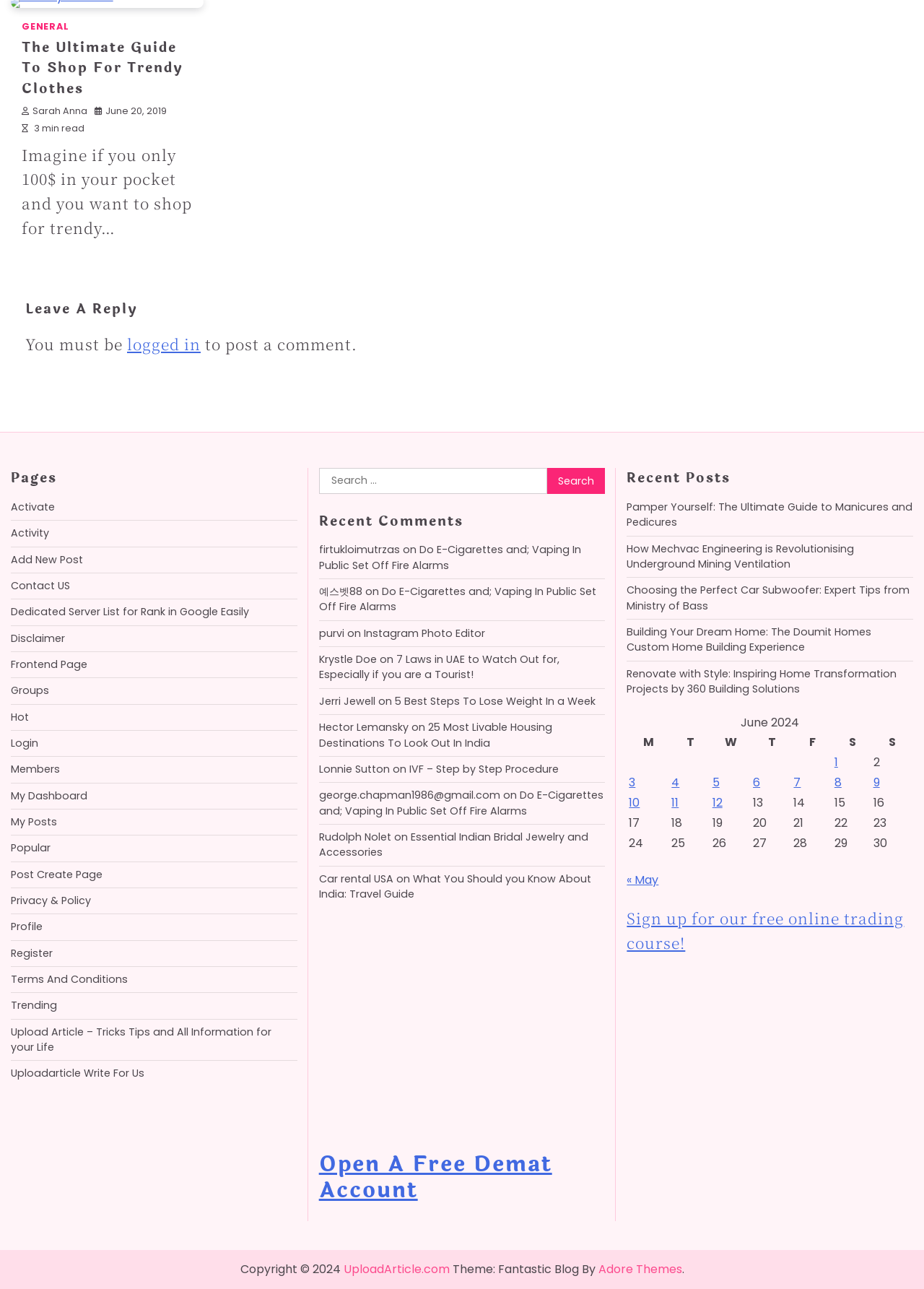Please identify the bounding box coordinates of the area that needs to be clicked to fulfill the following instruction: "Read the article about trendy clothes."

[0.023, 0.029, 0.208, 0.077]